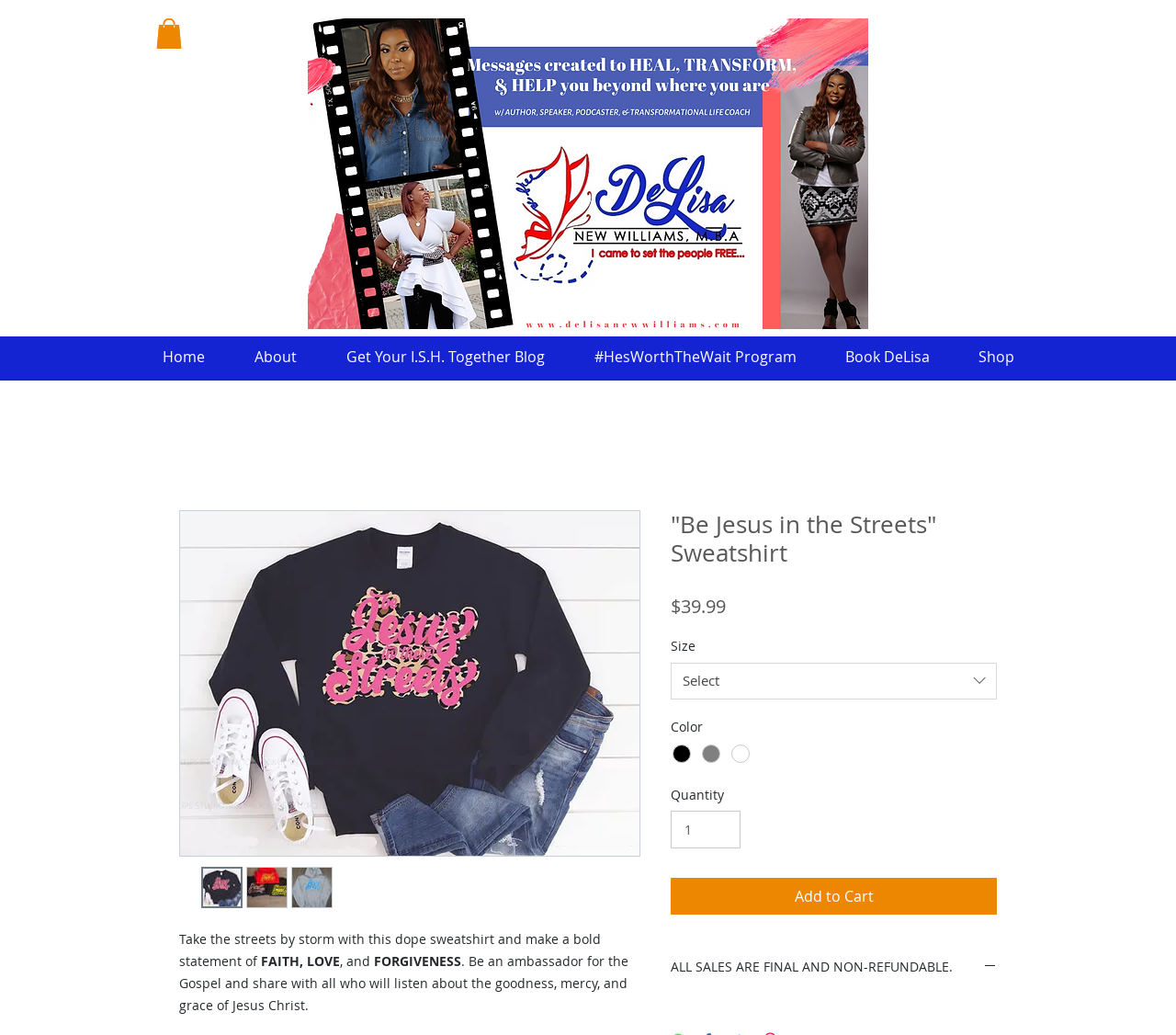Find the bounding box of the UI element described as: "Home". The bounding box coordinates should be given as four float values between 0 and 1, i.e., [left, top, right, bottom].

[0.117, 0.324, 0.195, 0.366]